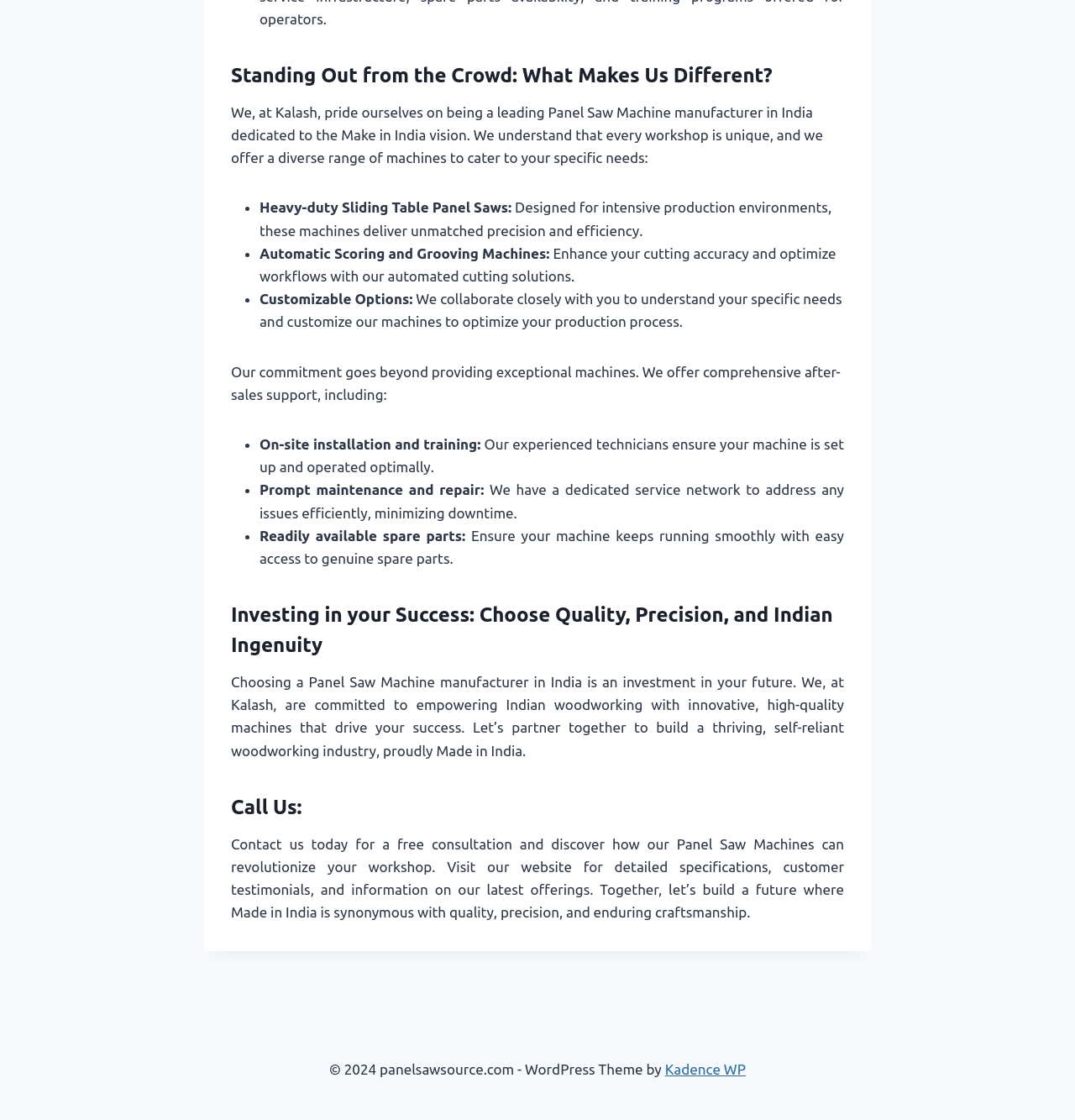Bounding box coordinates are specified in the format (top-left x, top-left y, bottom-right x, bottom-right y). All values are floating point numbers bounded between 0 and 1. Please provide the bounding box coordinate of the region this sentence describes: Kadence WP

[0.618, 0.947, 0.694, 0.961]